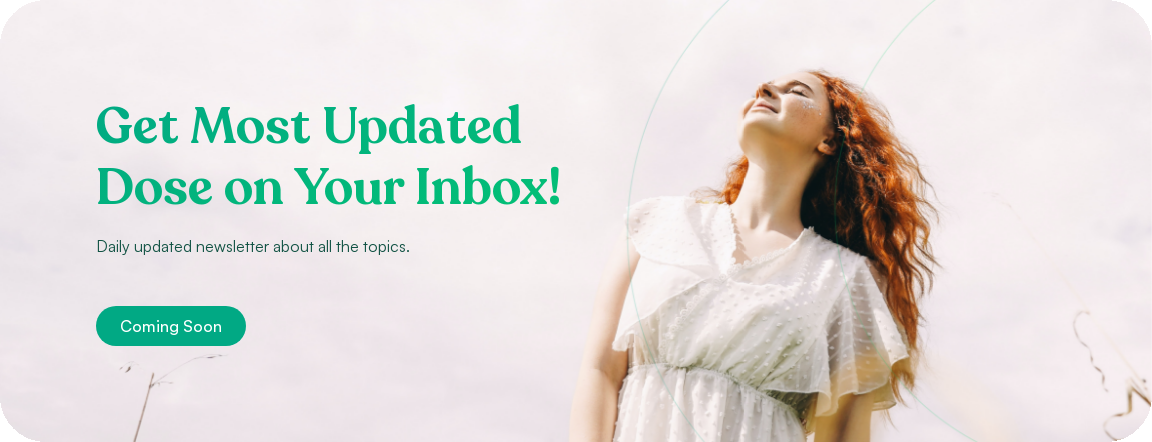What is the purpose of the 'Coming Soon' button?
Provide a one-word or short-phrase answer based on the image.

To anticipate newsletter launch